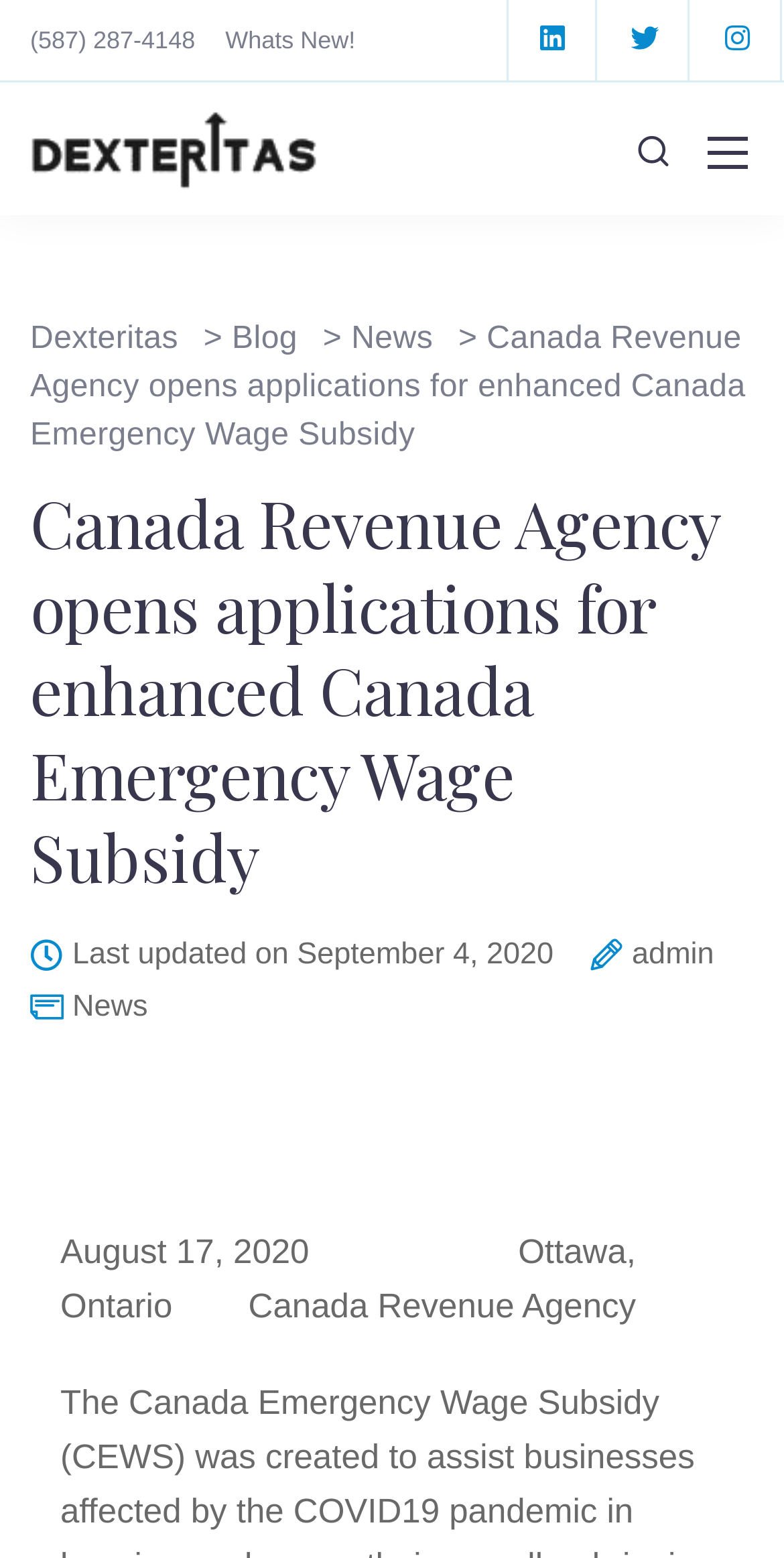Carefully examine the image and provide an in-depth answer to the question: What is the location mentioned in the webpage?

I found the location by looking at the static text element with the text 'August 17, 2020 ... Ottawa, Ontario, Canada' located at the bottom of the webpage.